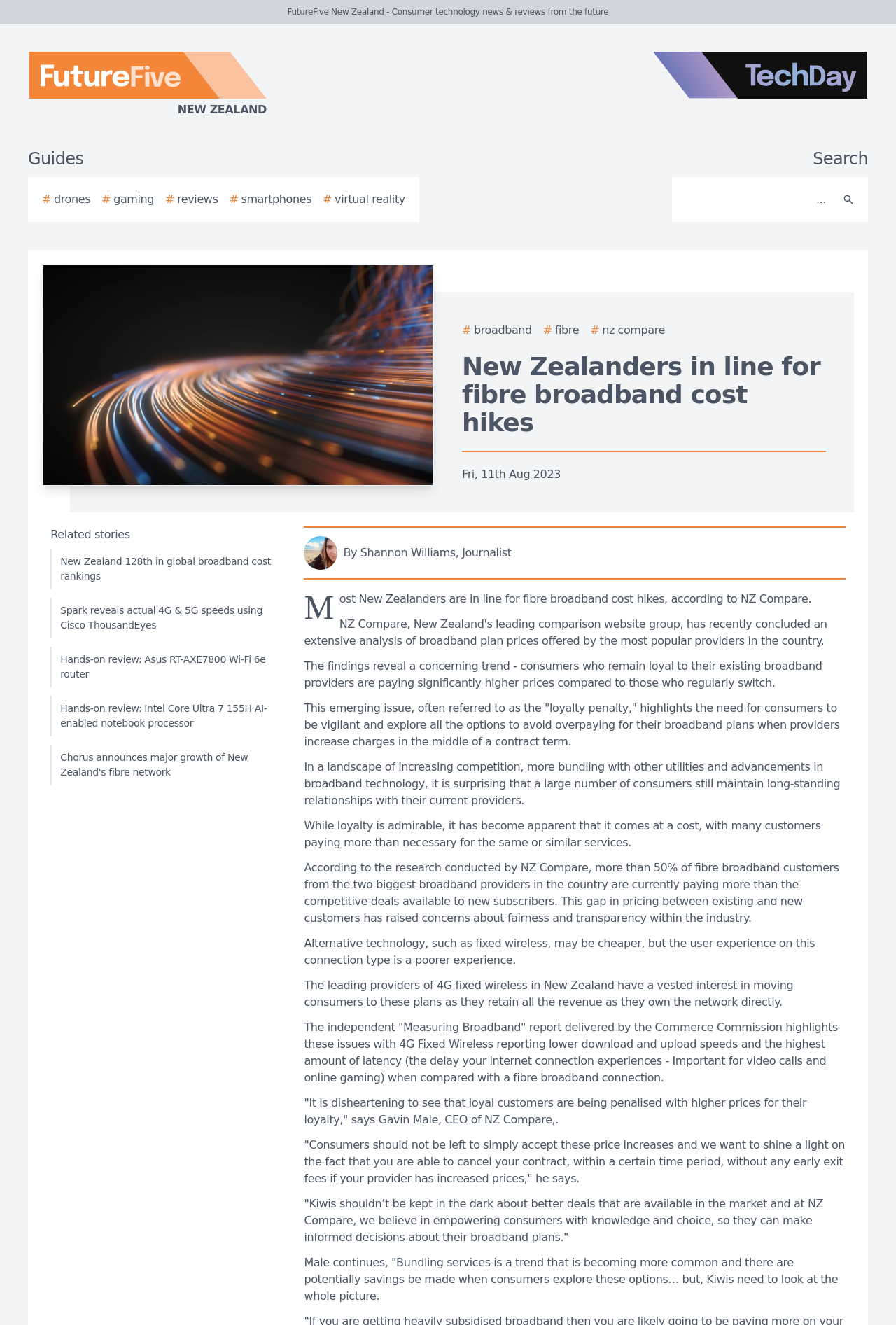Please identify the bounding box coordinates of the clickable area that will allow you to execute the instruction: "Click on the FutureFive New Zealand logo".

[0.0, 0.039, 0.438, 0.089]